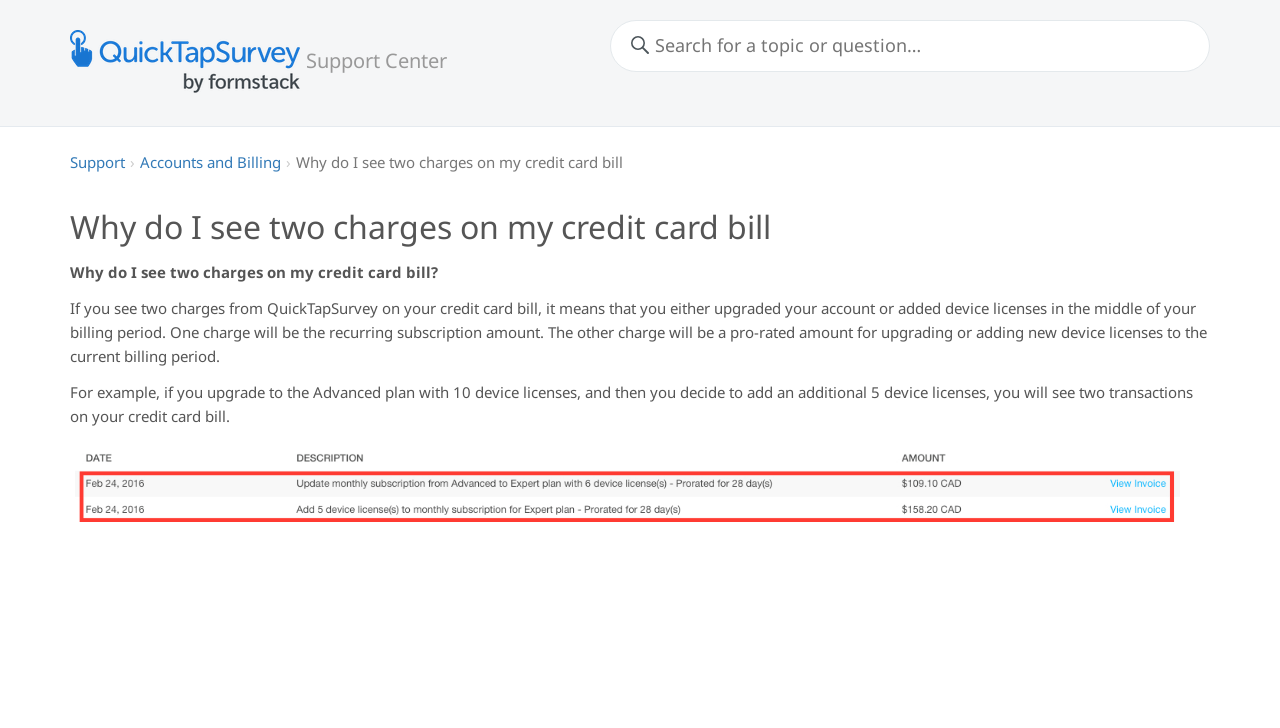Locate the bounding box coordinates for the element described below: "Book an Appointment". The coordinates must be four float values between 0 and 1, formatted as [left, top, right, bottom].

None